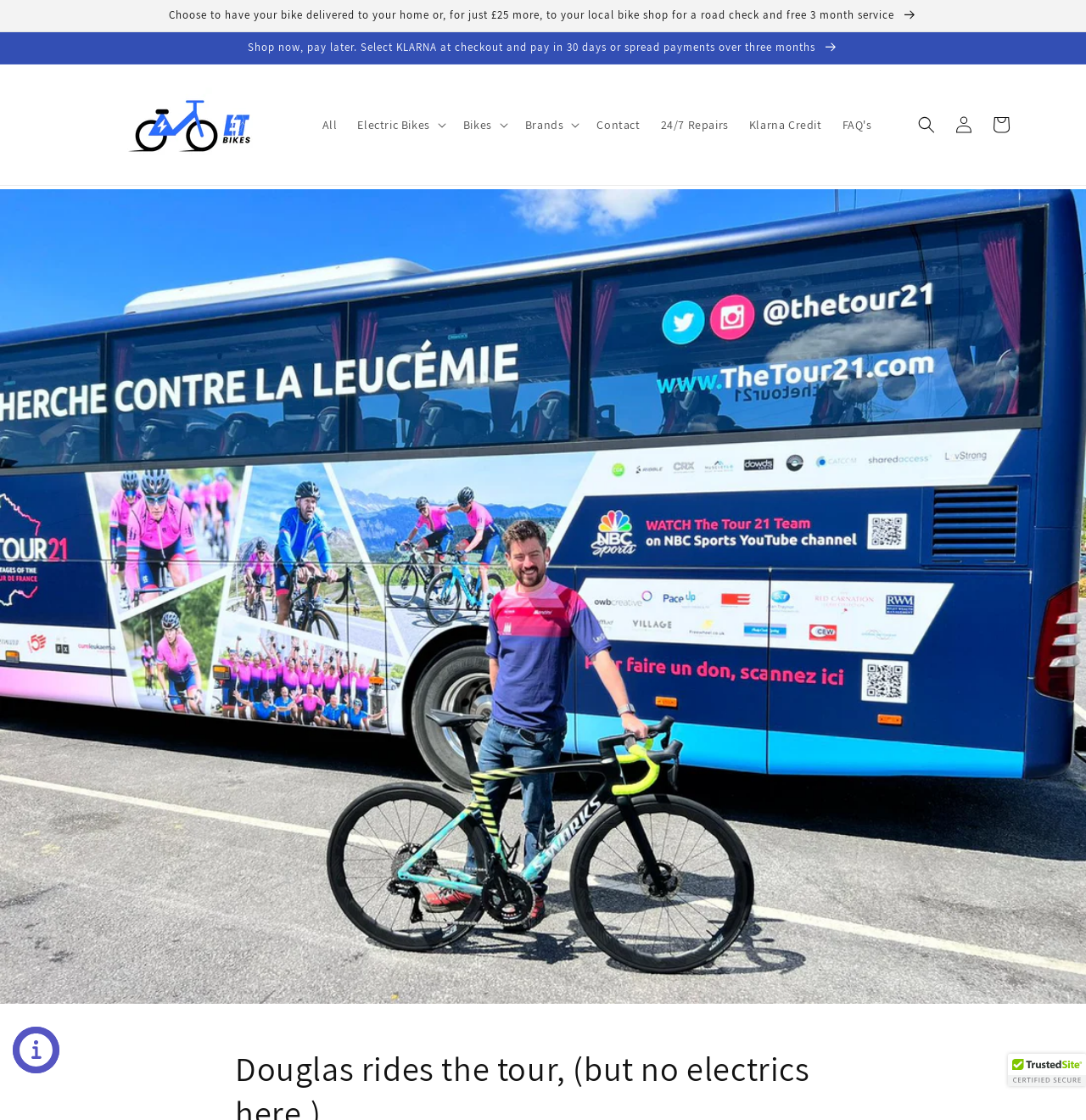How many links are in the announcement region? Based on the screenshot, please respond with a single word or phrase.

2